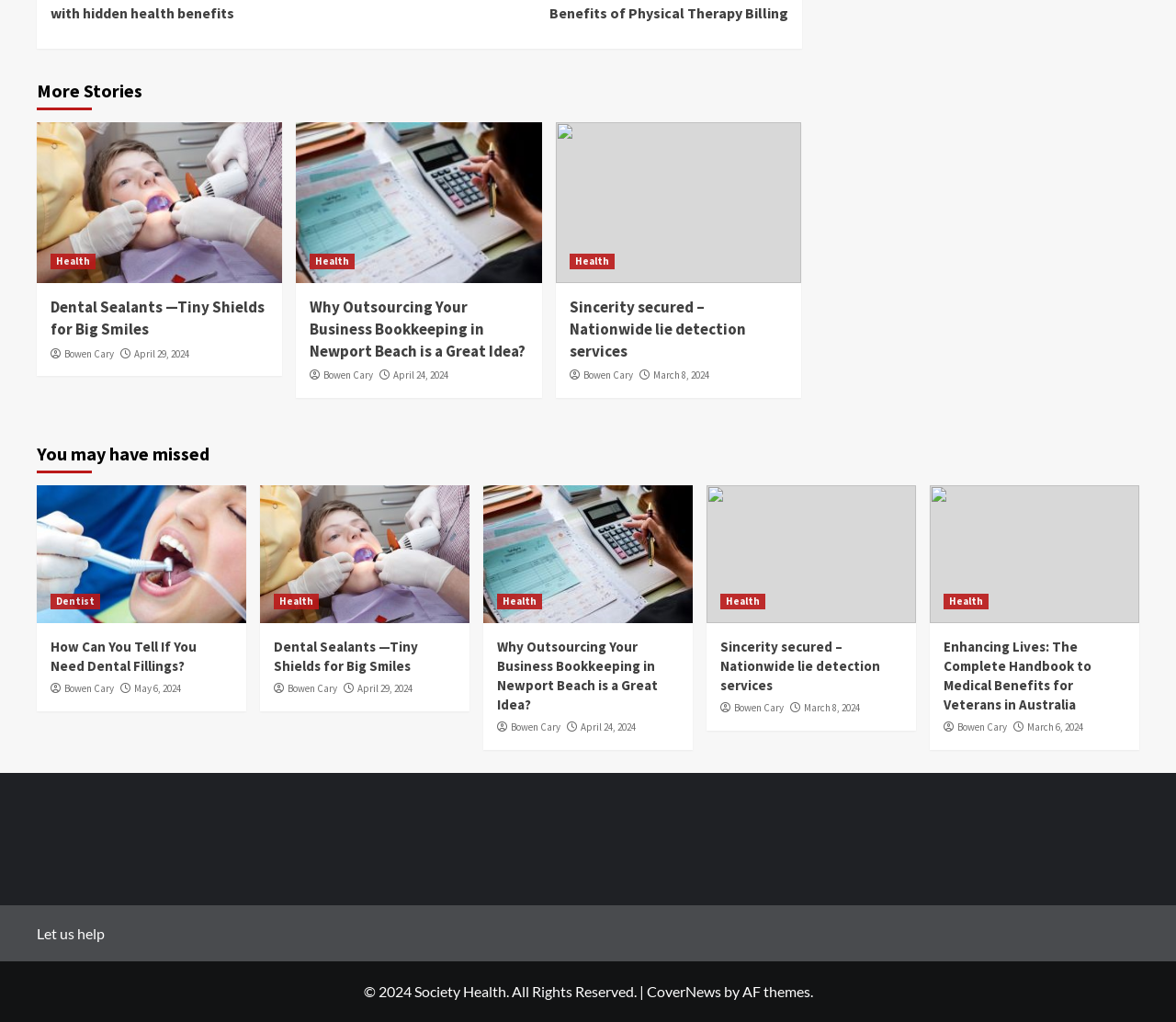Determine the bounding box for the HTML element described here: "March 8, 2024". The coordinates should be given as [left, top, right, bottom] with each number being a float between 0 and 1.

[0.555, 0.361, 0.603, 0.373]